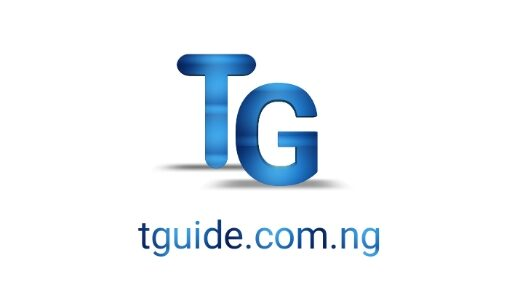What is the URL of the website?
Answer the question with a single word or phrase derived from the image.

tguide.com.ng